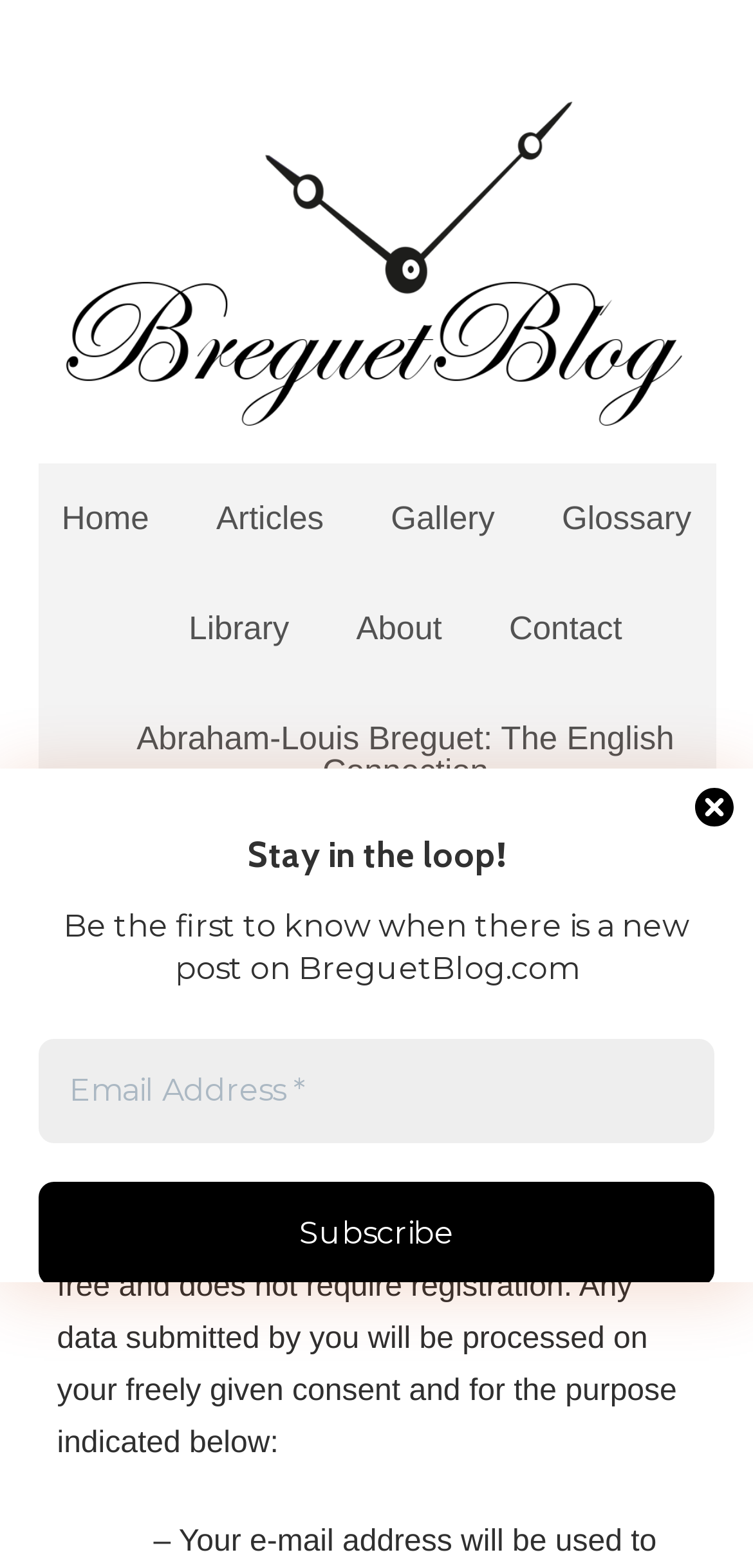Pinpoint the bounding box coordinates of the clickable element to carry out the following instruction: "visit the gallery."

[0.519, 0.32, 0.657, 0.341]